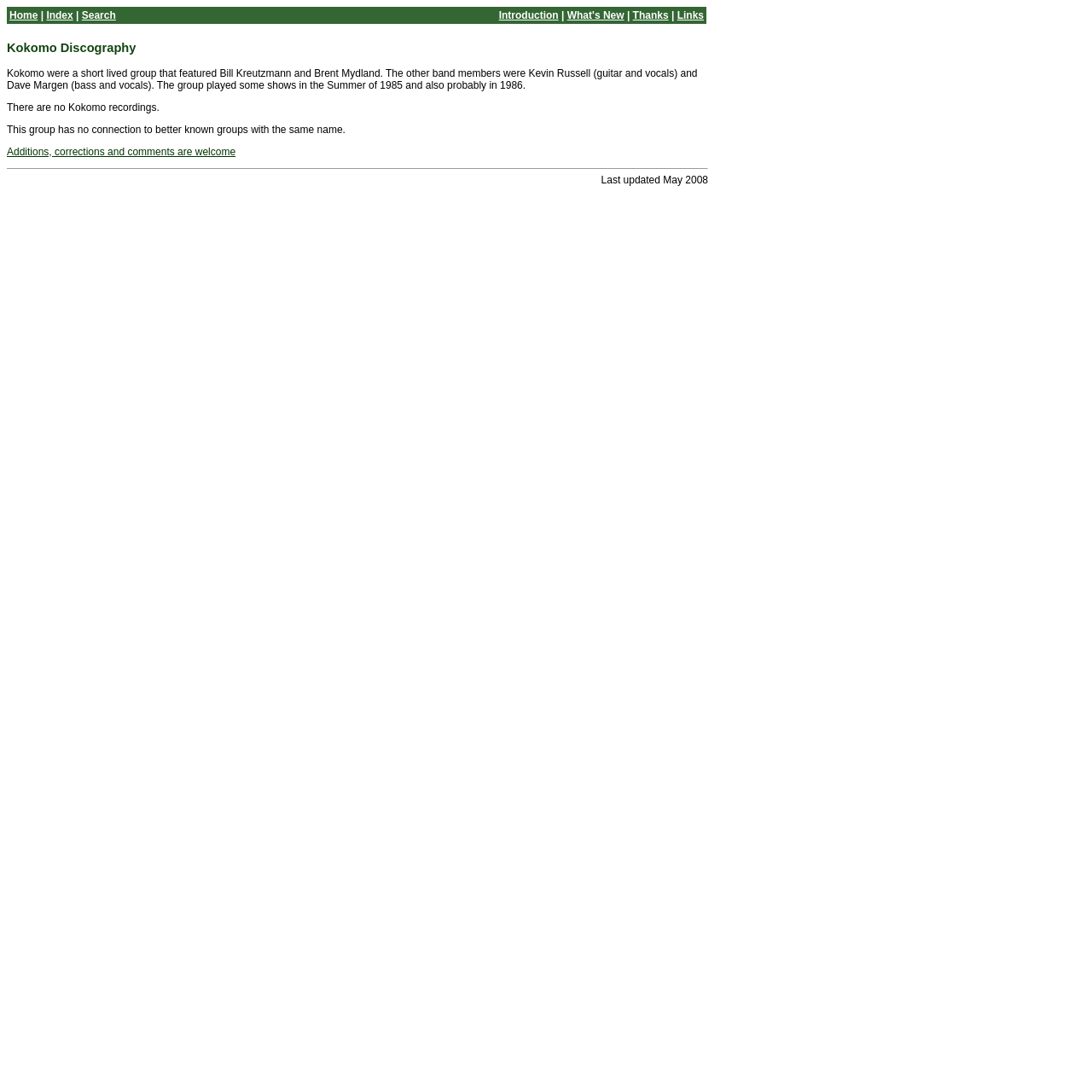Identify the bounding box coordinates for the UI element described as: "Links". The coordinates should be provided as four floats between 0 and 1: [left, top, right, bottom].

[0.62, 0.009, 0.645, 0.02]